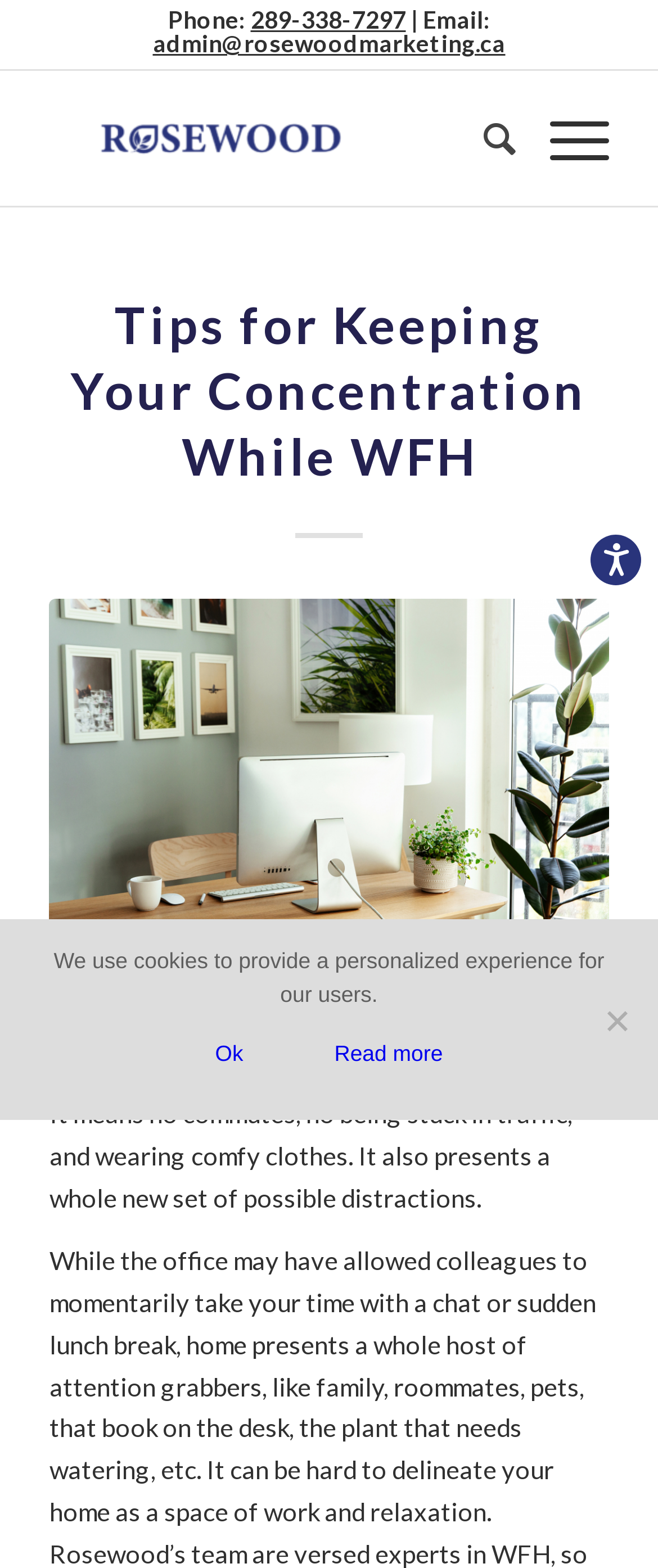What is the company name of the webpage? Look at the image and give a one-word or short phrase answer.

Rosewood Marketing